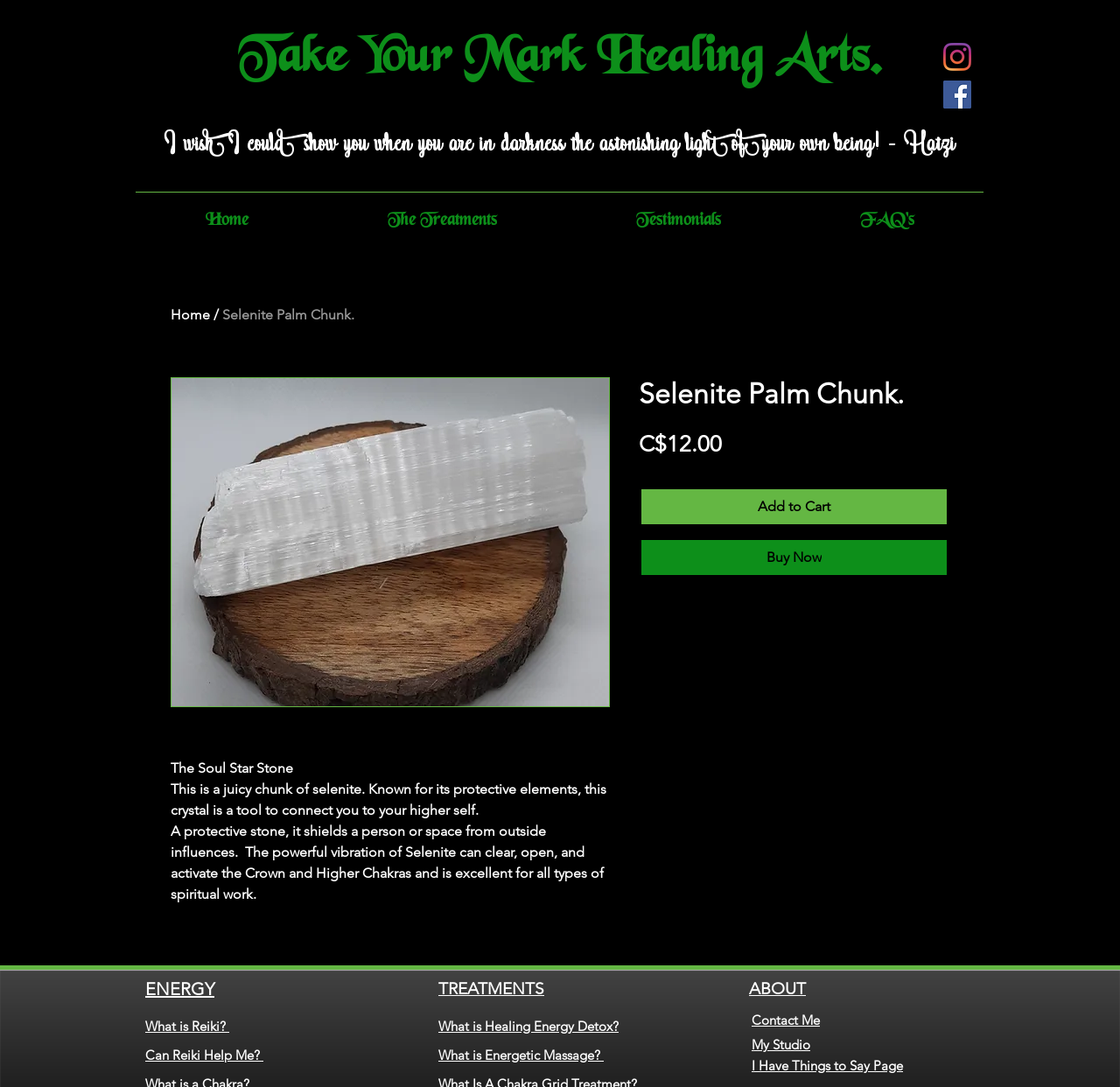Bounding box coordinates should be in the format (top-left x, top-left y, bottom-right x, bottom-right y) and all values should be floating point numbers between 0 and 1. Determine the bounding box coordinate for the UI element described as: Add to Cart

[0.57, 0.448, 0.848, 0.485]